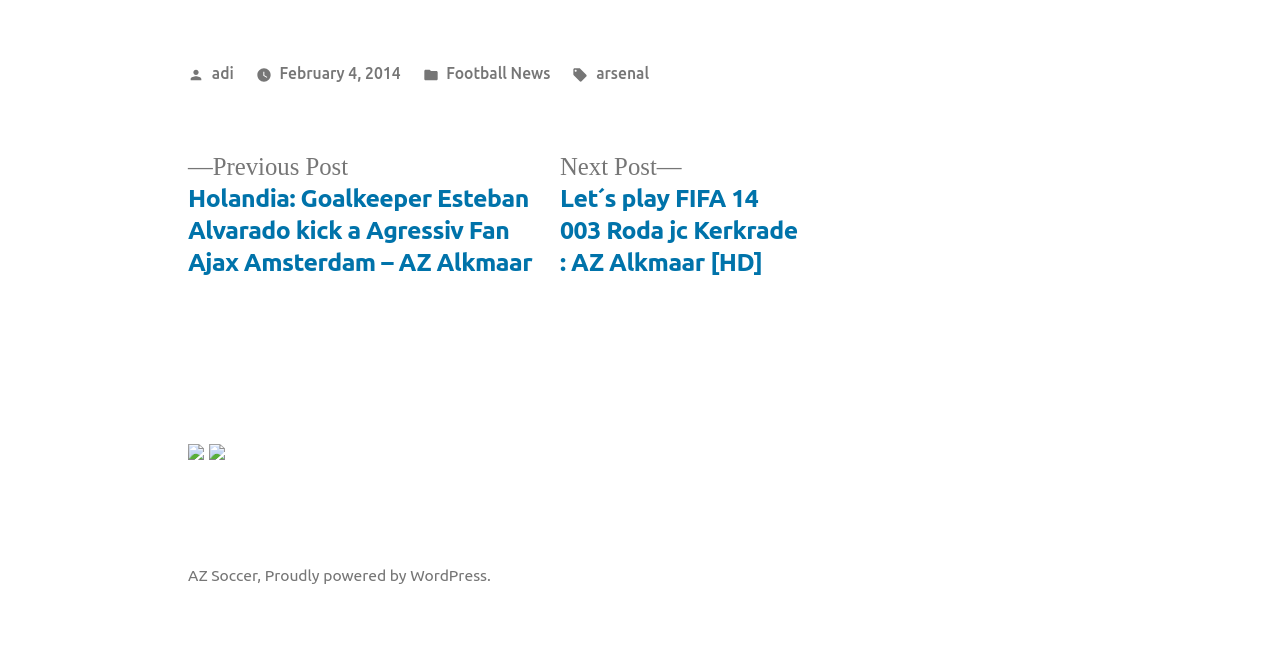Using the element description arsenal, predict the bounding box coordinates for the UI element. Provide the coordinates in (top-left x, top-left y, bottom-right x, bottom-right y) format with values ranging from 0 to 1.

[0.466, 0.097, 0.507, 0.125]